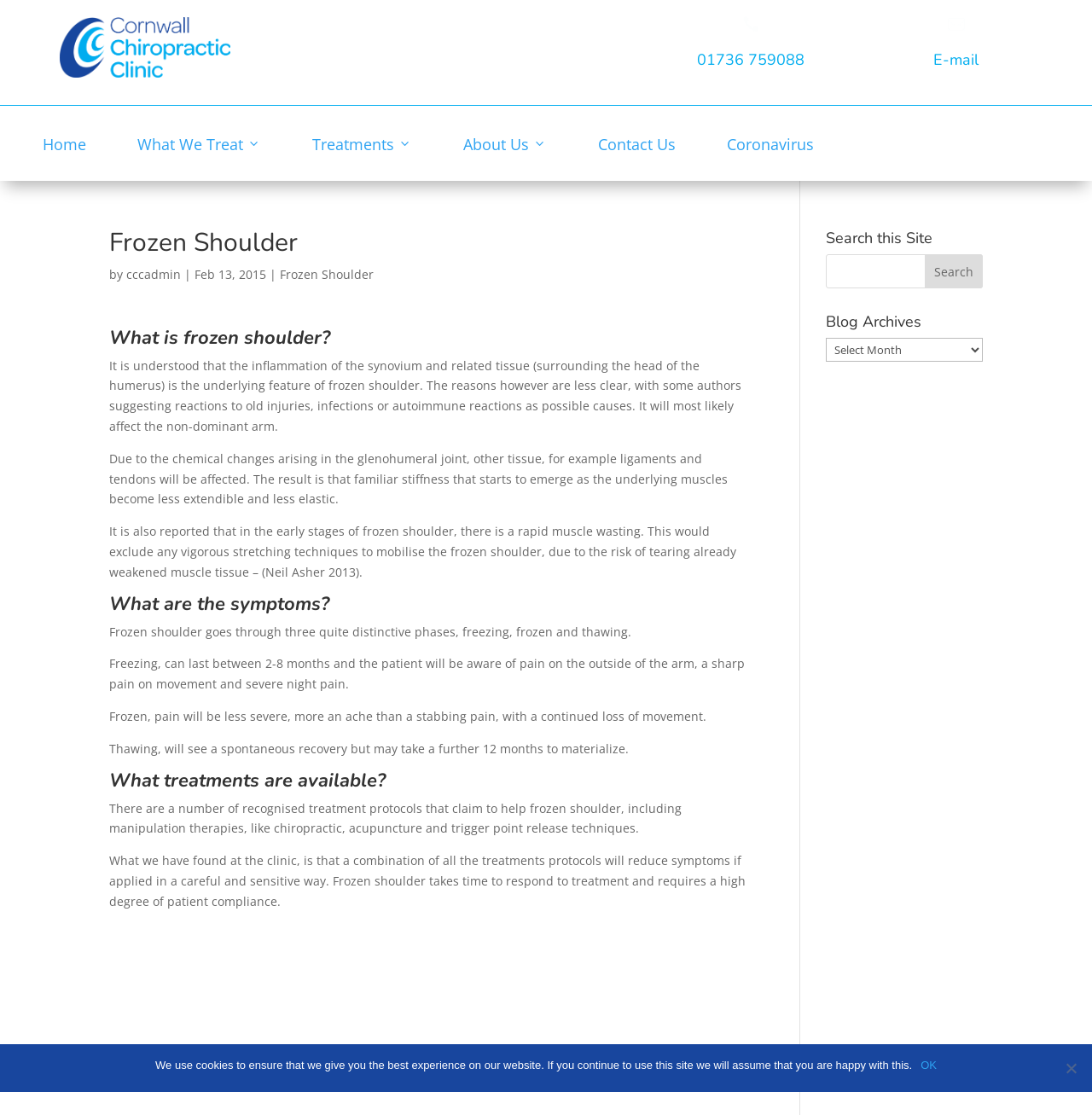Can you provide the bounding box coordinates for the element that should be clicked to implement the instruction: "Search for something on this site"?

[0.756, 0.228, 0.9, 0.259]